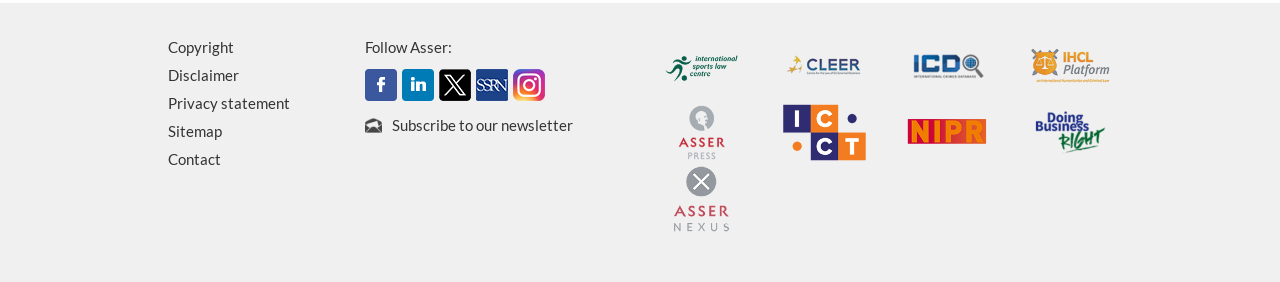How many links are there under 'Follow Asser:'?
Relying on the image, give a concise answer in one word or a brief phrase.

5